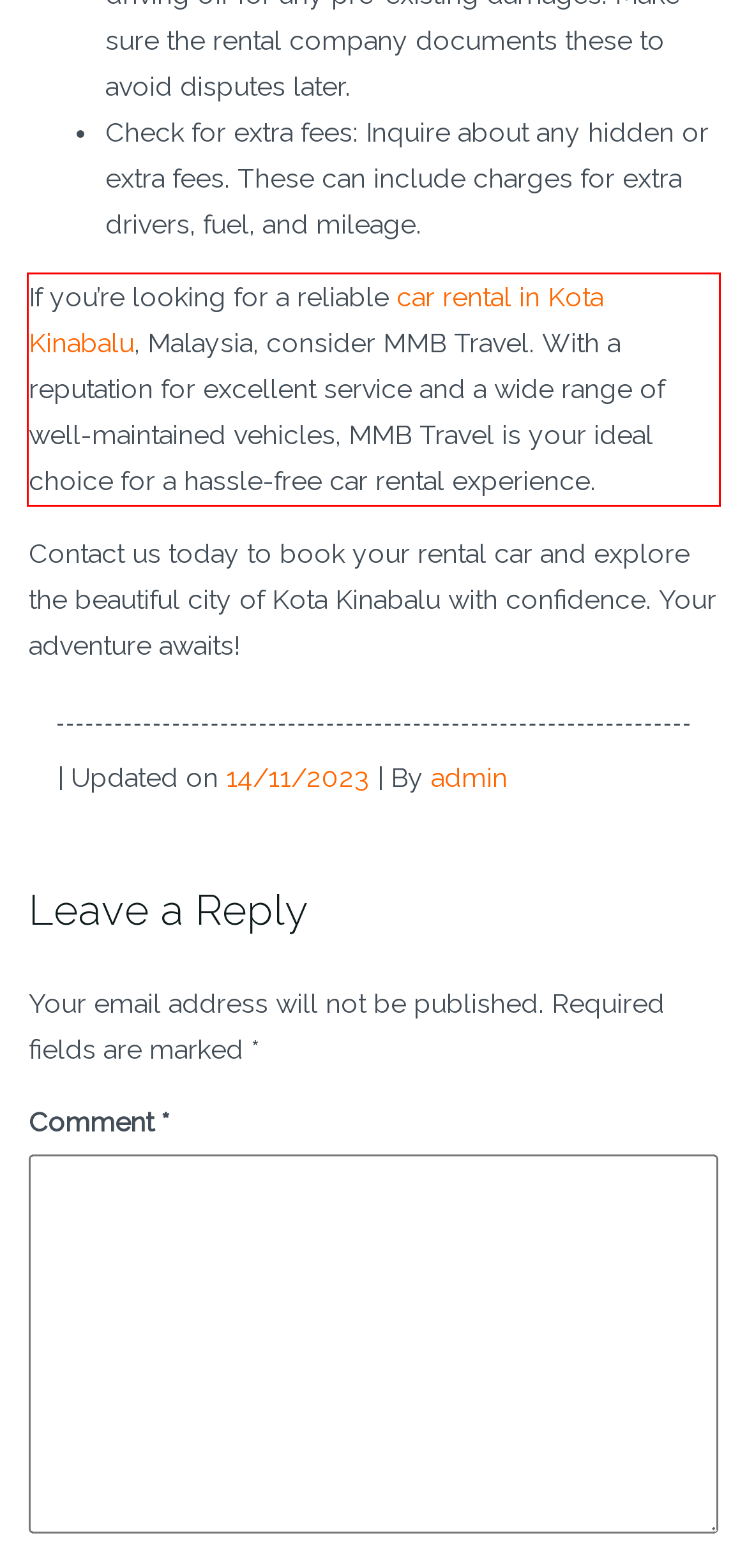Given a webpage screenshot with a red bounding box, perform OCR to read and deliver the text enclosed by the red bounding box.

If you’re looking for a reliable car rental in Kota Kinabalu, Malaysia, consider MMB Travel. With a reputation for excellent service and a wide range of well-maintained vehicles, MMB Travel is your ideal choice for a hassle-free car rental experience.